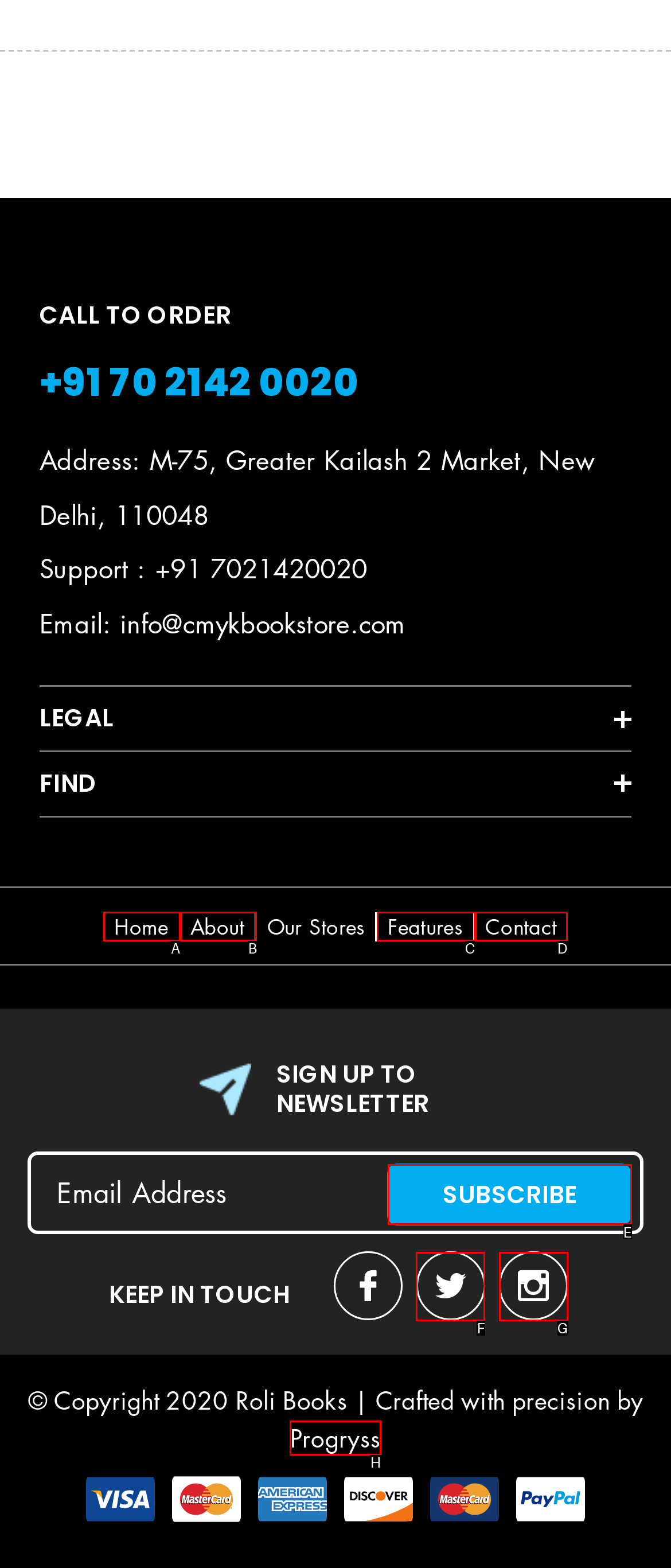Select the option that corresponds to the description: Home
Respond with the letter of the matching choice from the options provided.

A